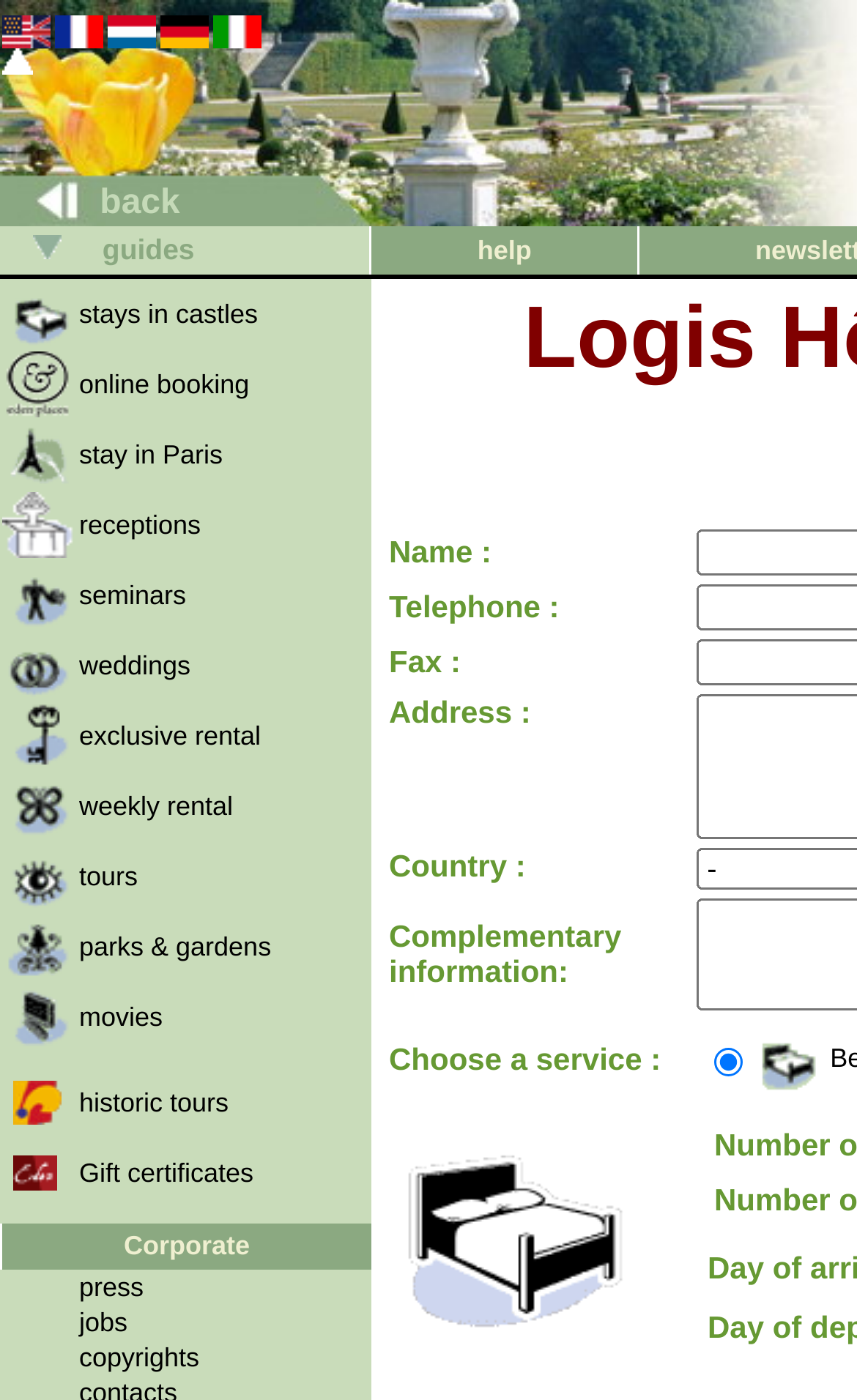Please locate the bounding box coordinates of the element that should be clicked to achieve the given instruction: "click the online booking link".

[0.092, 0.263, 0.291, 0.285]